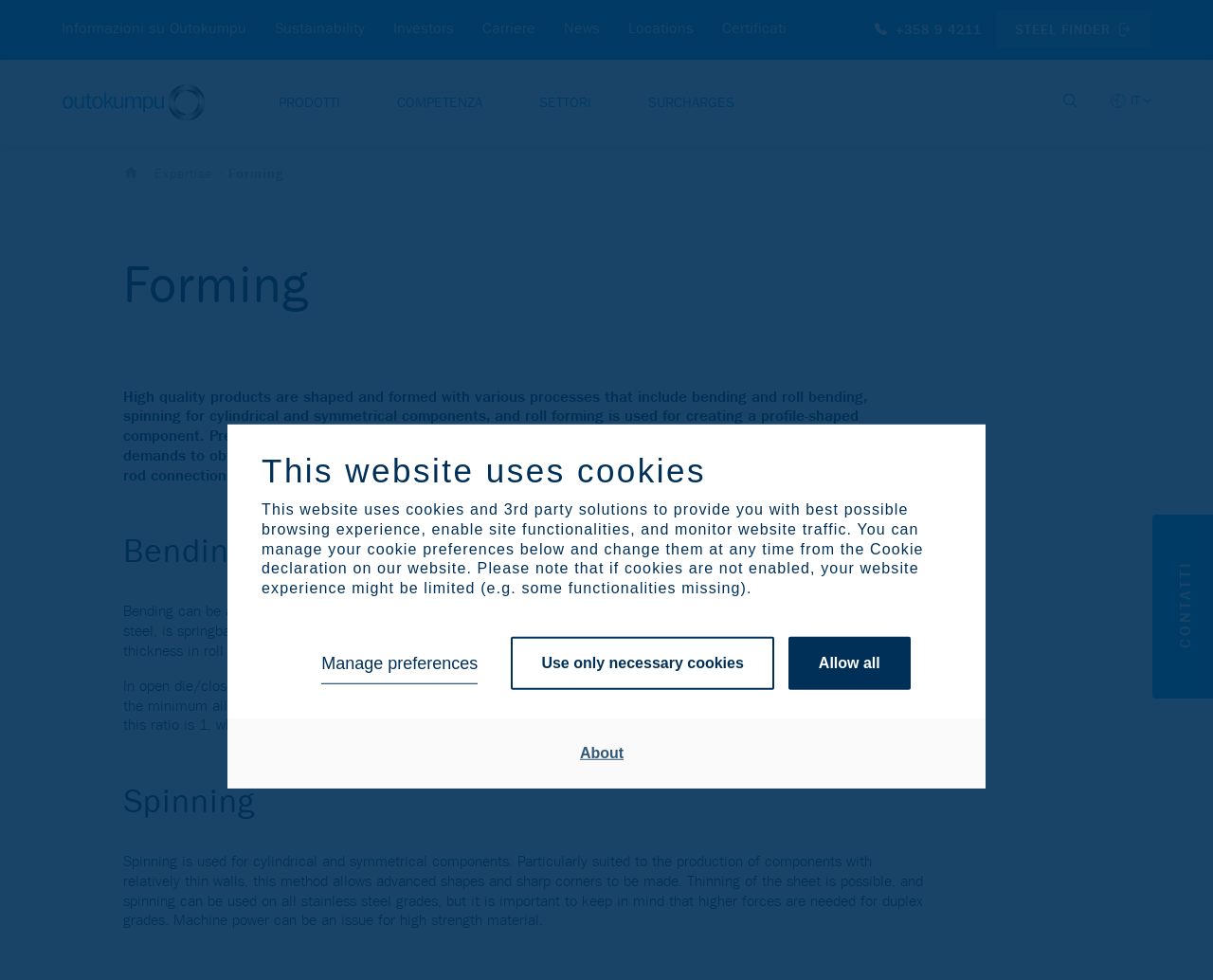Please provide a one-word or phrase answer to the question: 
What is the language currently selected on the webpage?

IT